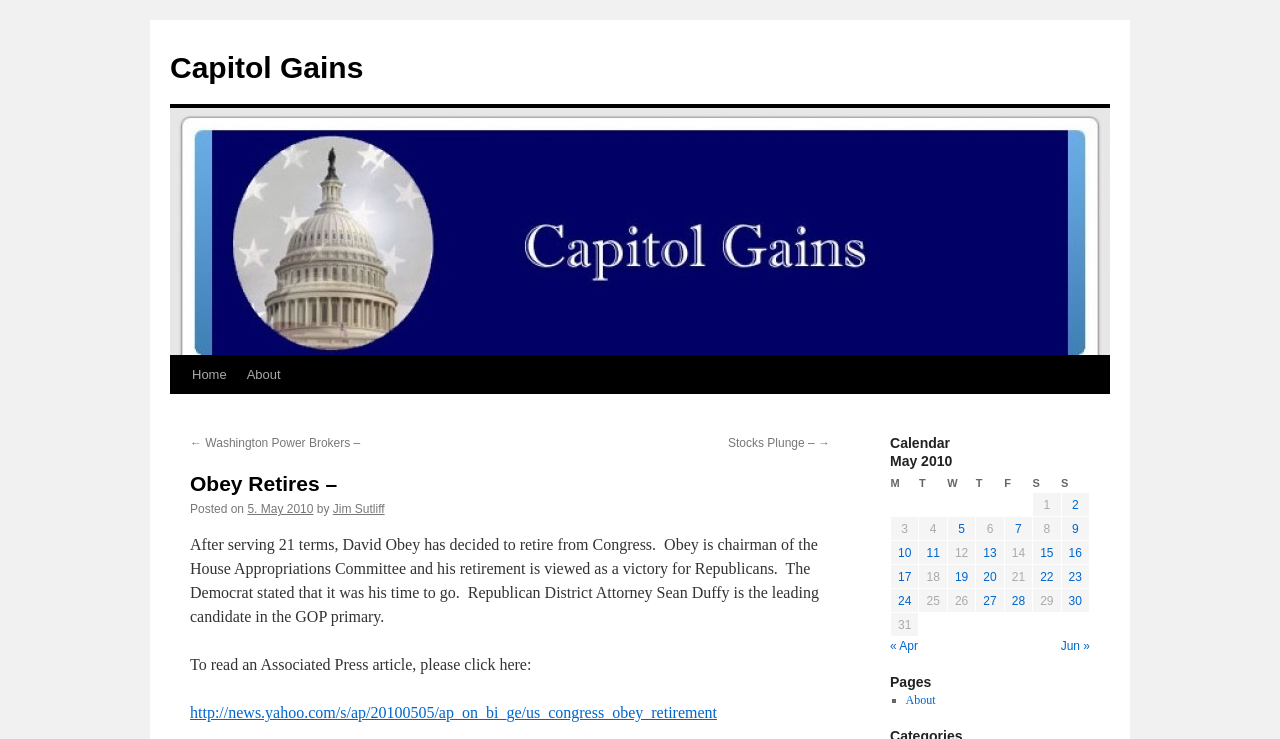What is the name of the chairman of the House Appropriations Committee?
Refer to the image and give a detailed answer to the question.

The answer can be found in the article text, which states 'After serving 21 terms, David Obey has decided to retire from Congress. Obey is chairman of the House Appropriations Committee and his retirement is viewed as a victory for Republicans.'